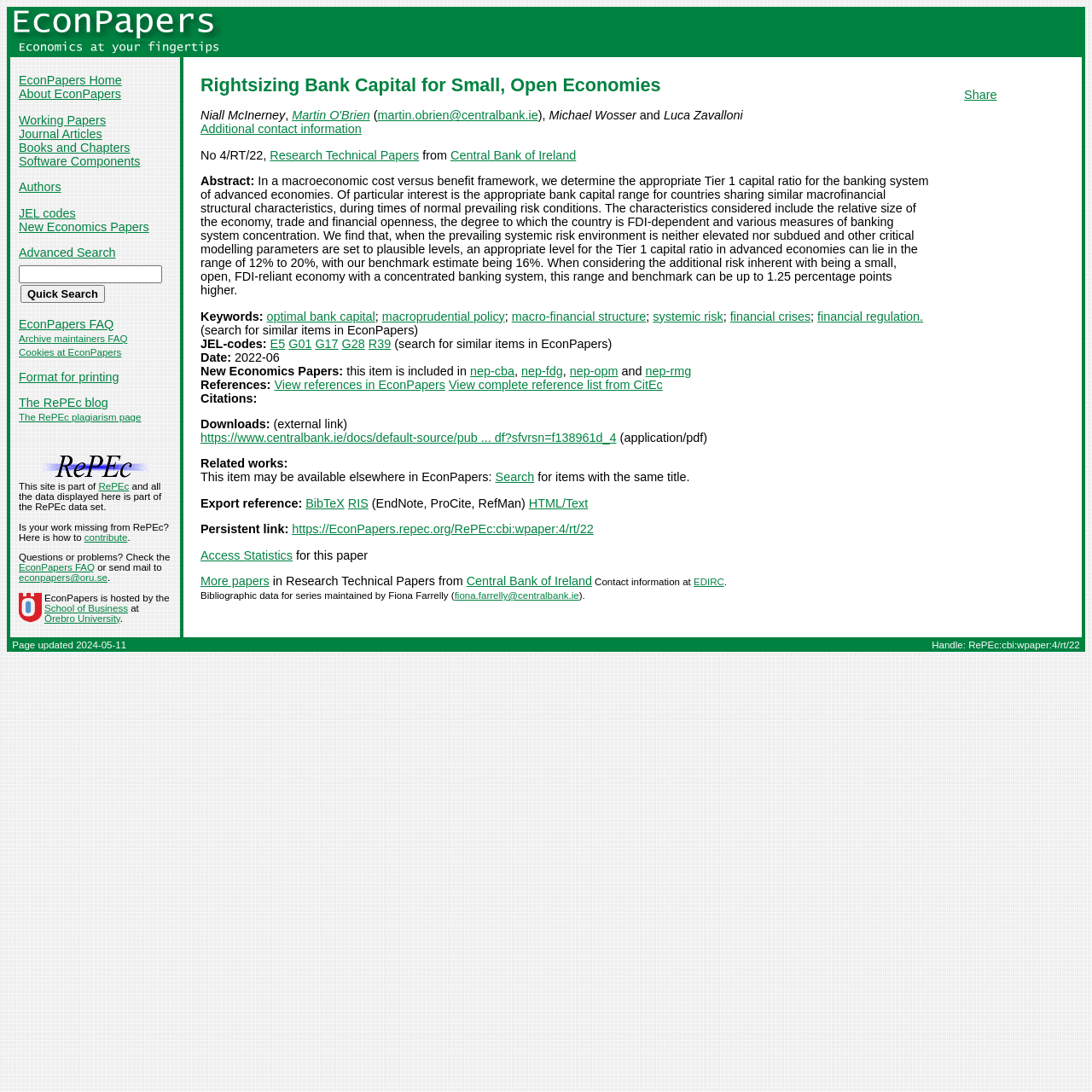Who are the authors of the research paper?
Look at the screenshot and respond with one word or a short phrase.

Niall McInerney, Martin O'Brien, Michael Wosser, and Luca Zavalloni